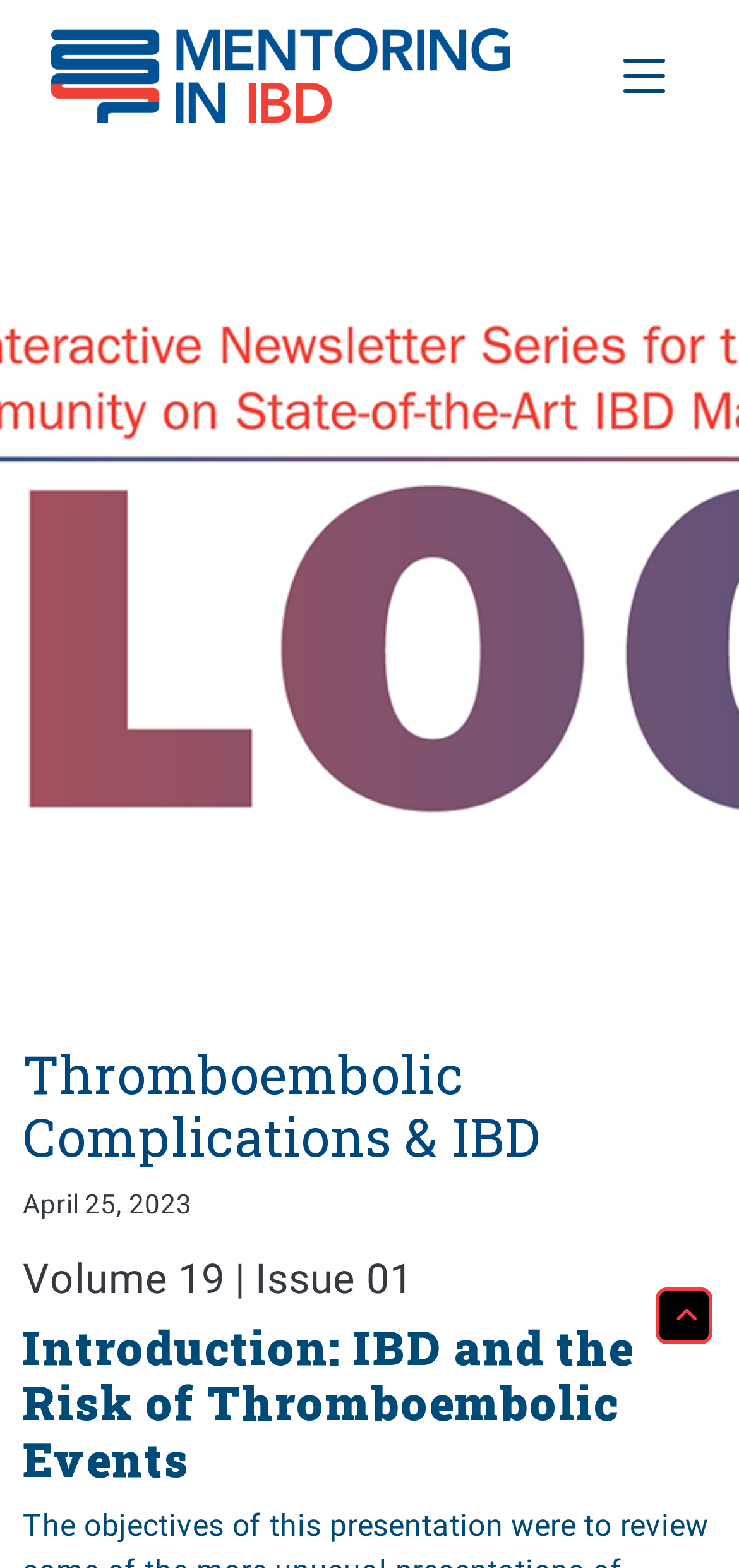Please give a concise answer to this question using a single word or phrase: 
How many headings are there on the page?

3